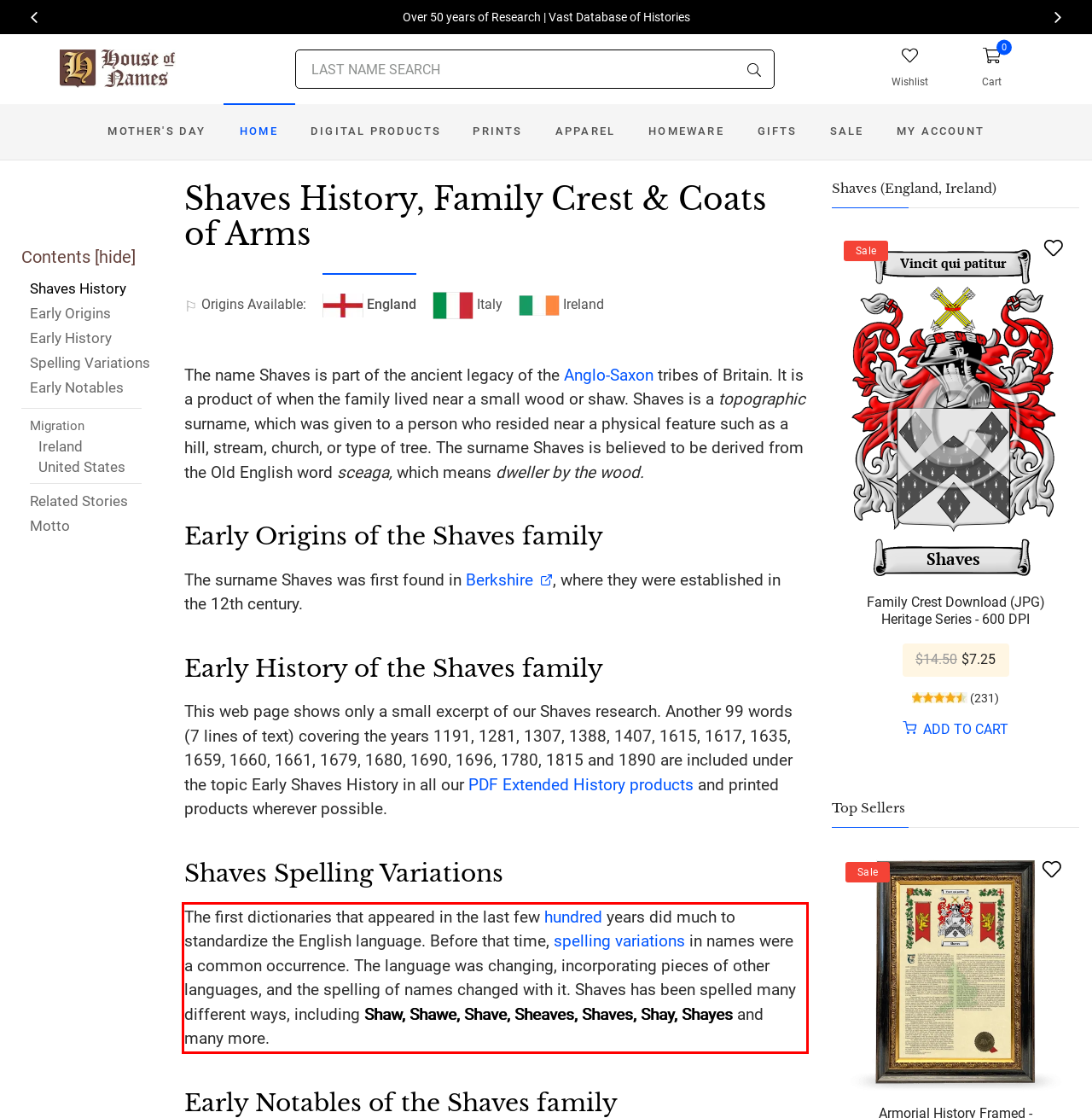You are given a webpage screenshot with a red bounding box around a UI element. Extract and generate the text inside this red bounding box.

The first dictionaries that appeared in the last few hundred years did much to standardize the English language. Before that time, spelling variations in names were a common occurrence. The language was changing, incorporating pieces of other languages, and the spelling of names changed with it. Shaves has been spelled many different ways, including Shaw, Shawe, Shave, Sheaves, Shaves, Shay, Shayes and many more.